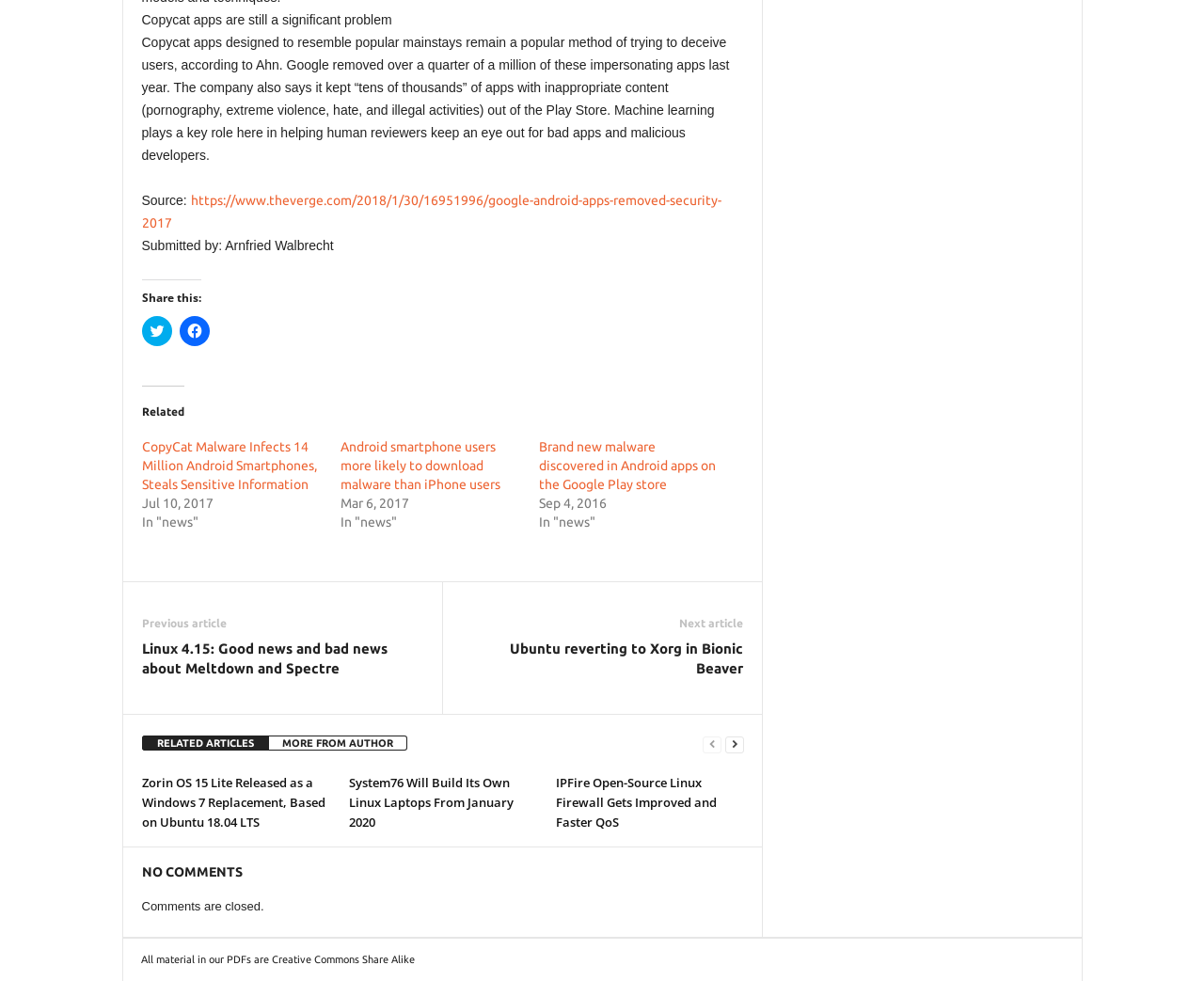Given the element description RELATED ARTICLES, specify the bounding box coordinates of the corresponding UI element in the format (top-left x, top-left y, bottom-right x, bottom-right y). All values must be between 0 and 1.

[0.118, 0.75, 0.223, 0.765]